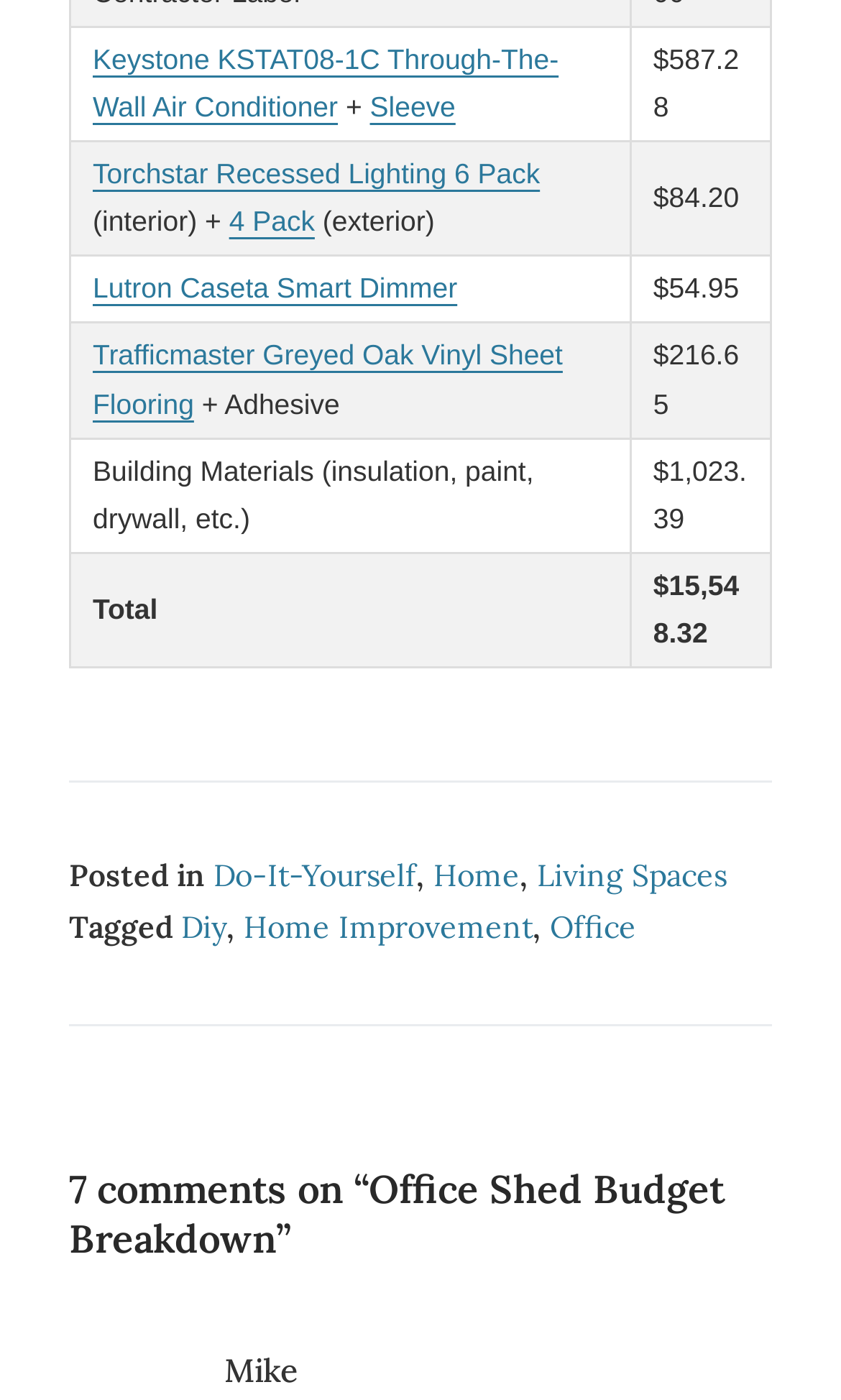Please find the bounding box coordinates of the section that needs to be clicked to achieve this instruction: "Click the call now button".

None